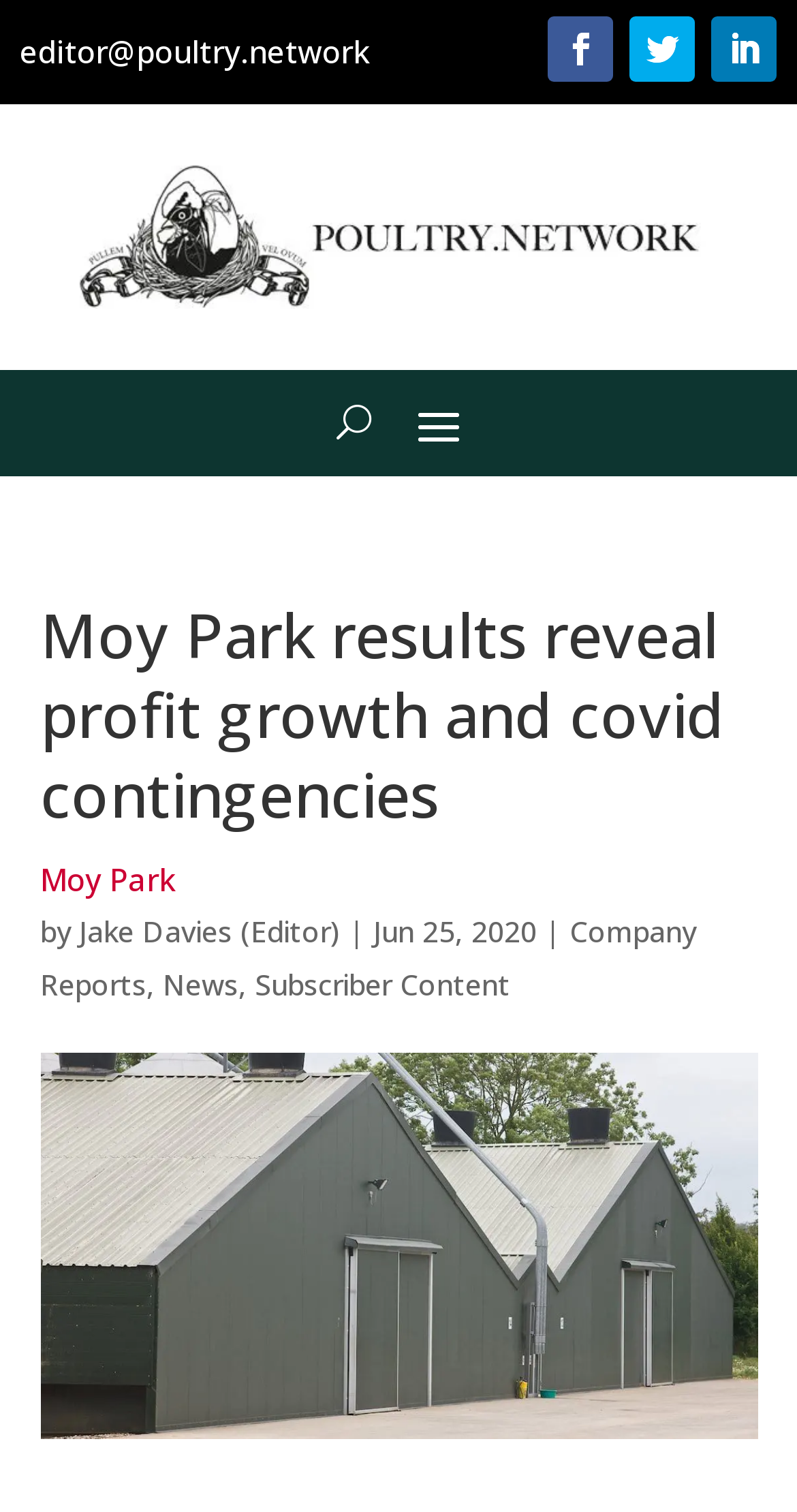Provide a single word or phrase to answer the given question: 
What is the category of the article?

Company Reports